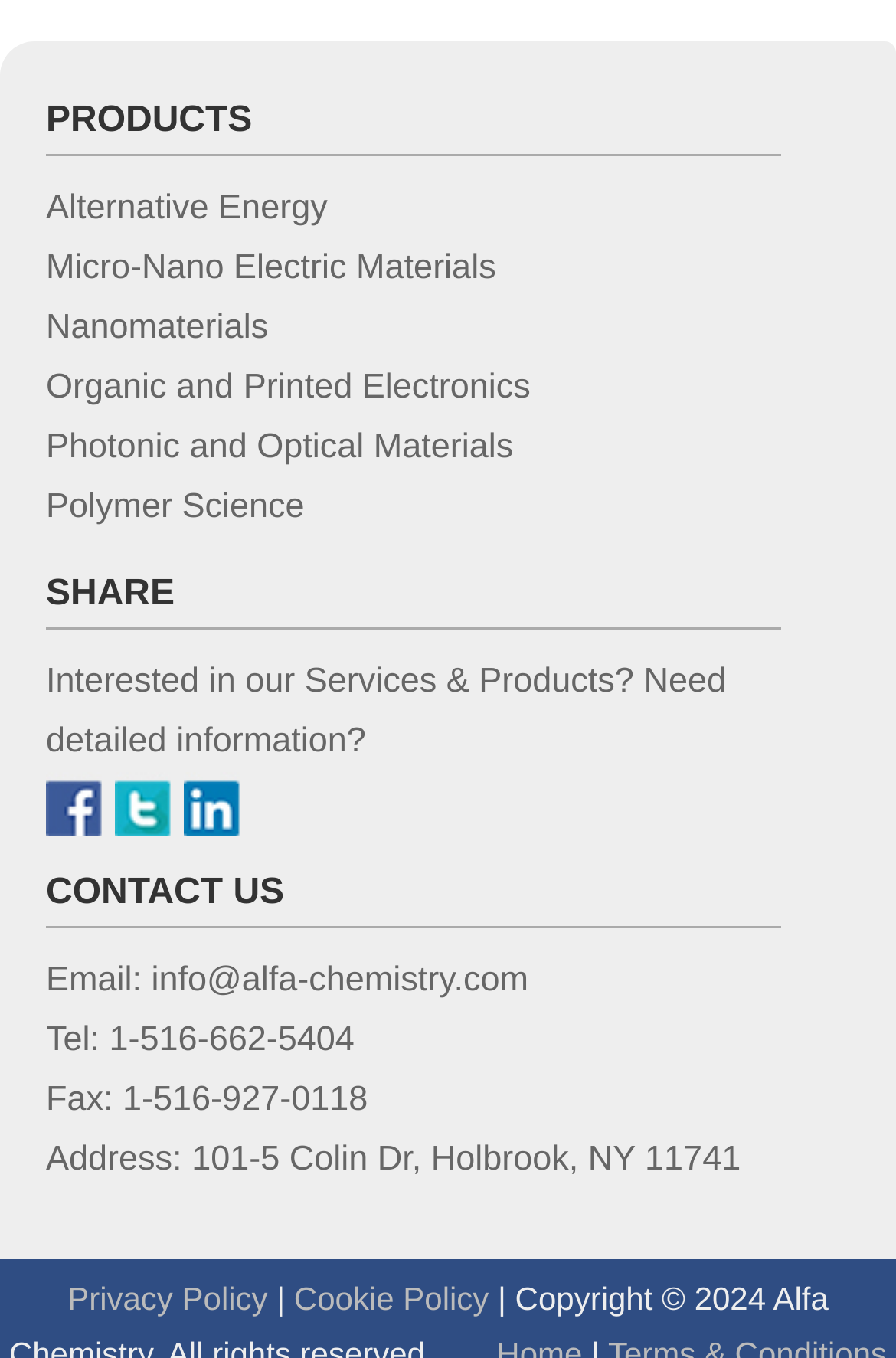Find the bounding box coordinates of the clickable region needed to perform the following instruction: "Read the Privacy Policy". The coordinates should be provided as four float numbers between 0 and 1, i.e., [left, top, right, bottom].

[0.075, 0.943, 0.299, 0.97]